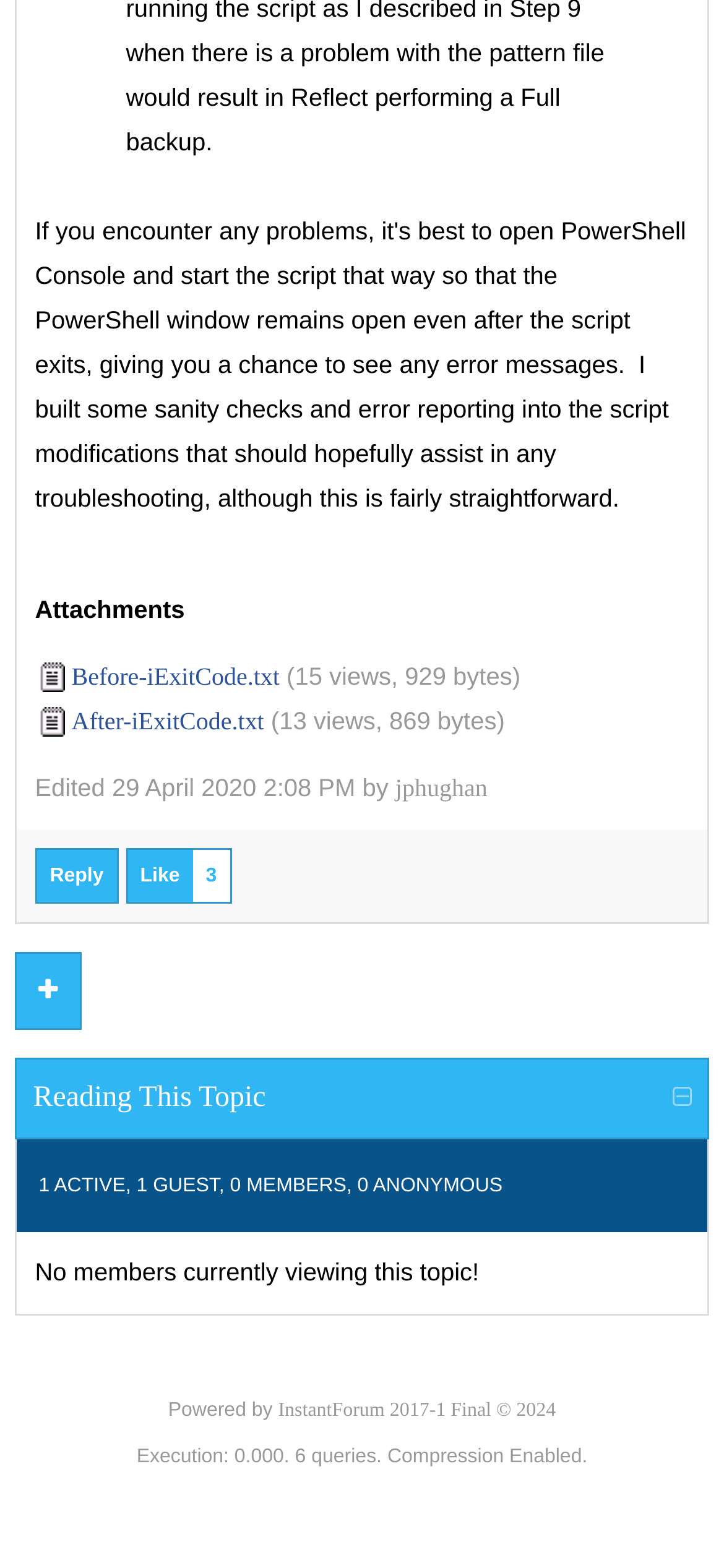Can you find the bounding box coordinates for the UI element given this description: "InstantForum 2017-1 Final © 2024"? Provide the coordinates as four float numbers between 0 and 1: [left, top, right, bottom].

[0.384, 0.894, 0.768, 0.907]